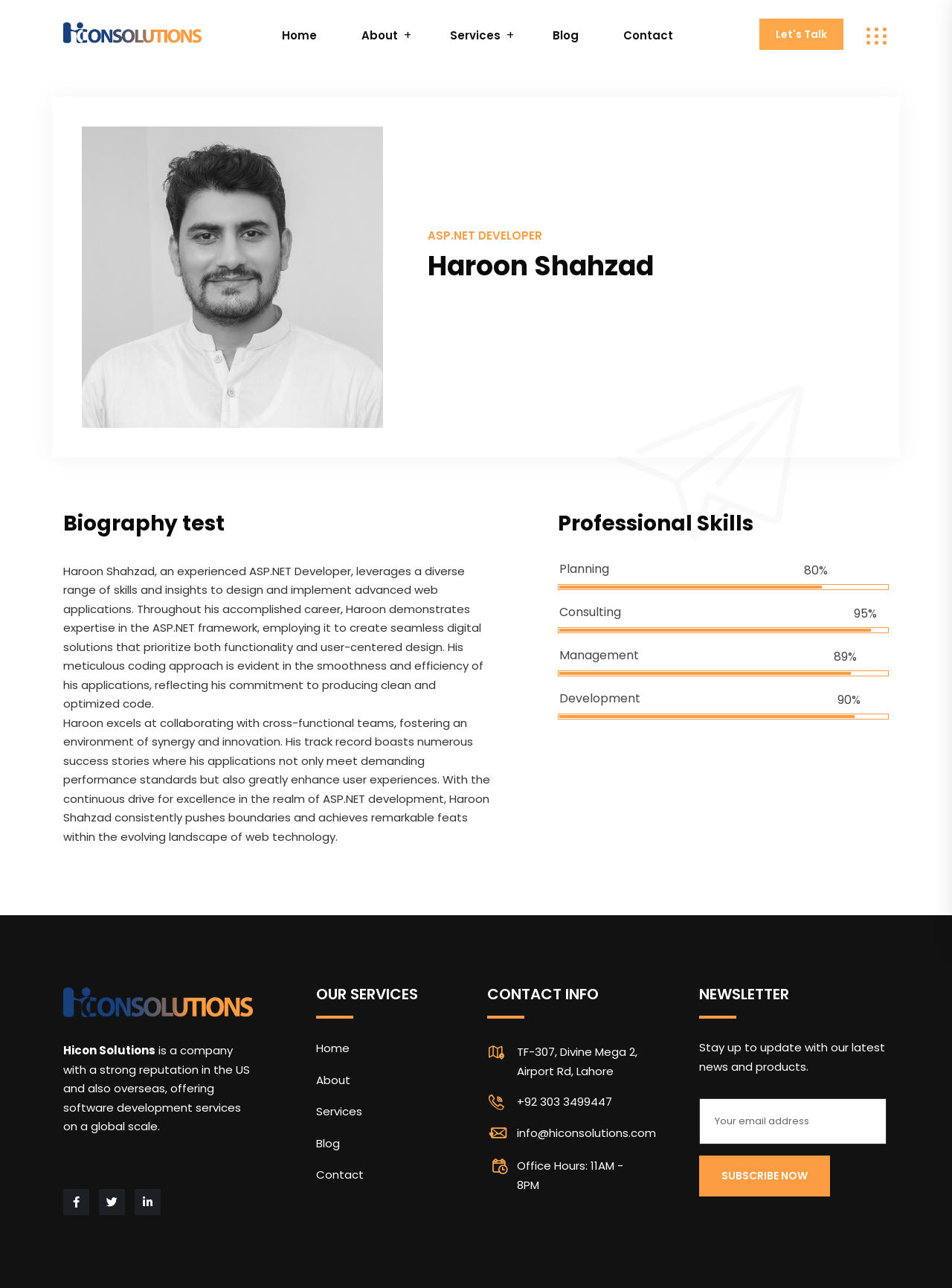Determine the bounding box coordinates of the section I need to click to execute the following instruction: "Click on the 'Subscribe Now' button". Provide the coordinates as four float numbers between 0 and 1, i.e., [left, top, right, bottom].

[0.734, 0.897, 0.872, 0.929]